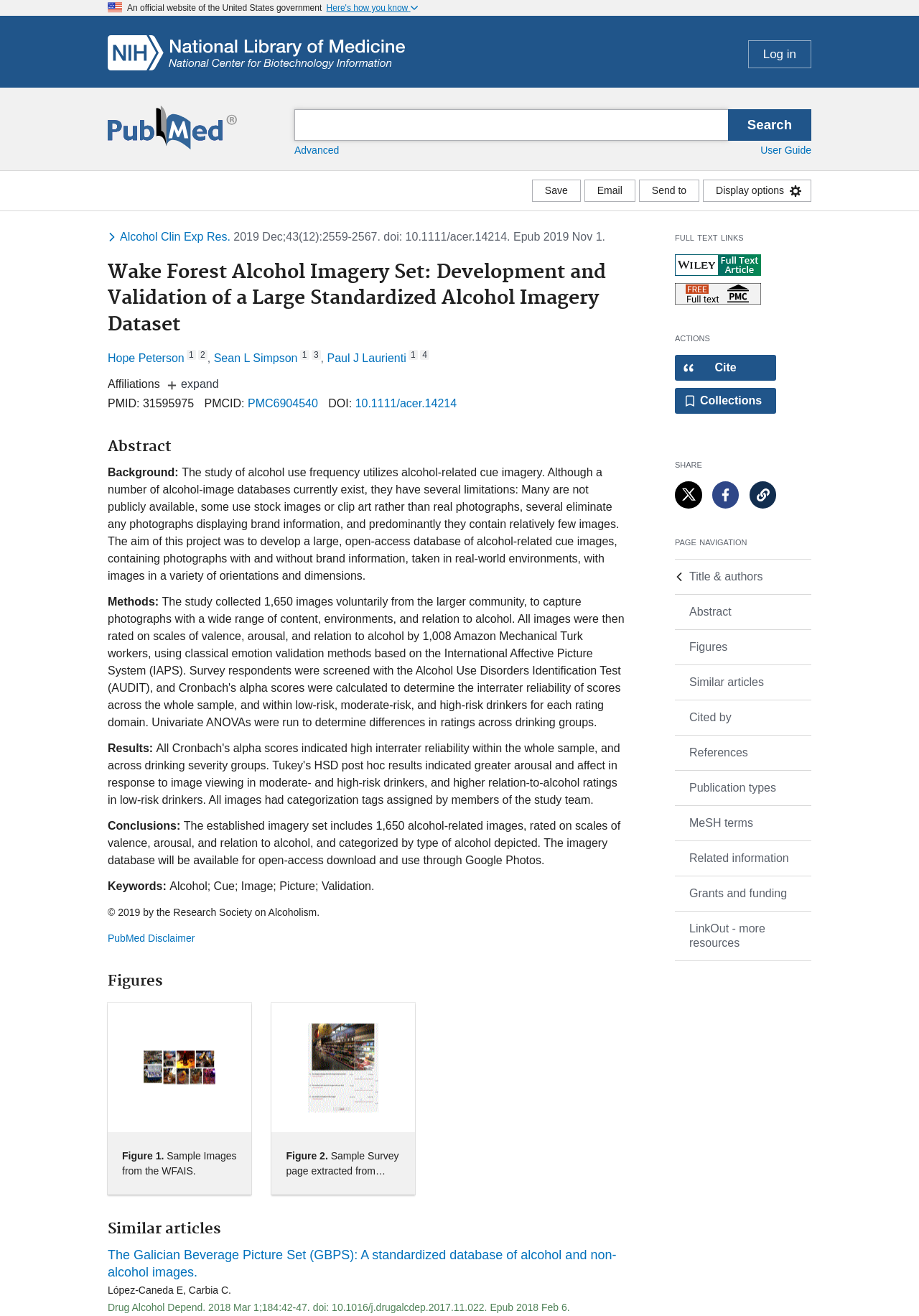Extract the bounding box of the UI element described as: "Abstract".

[0.734, 0.452, 0.883, 0.478]